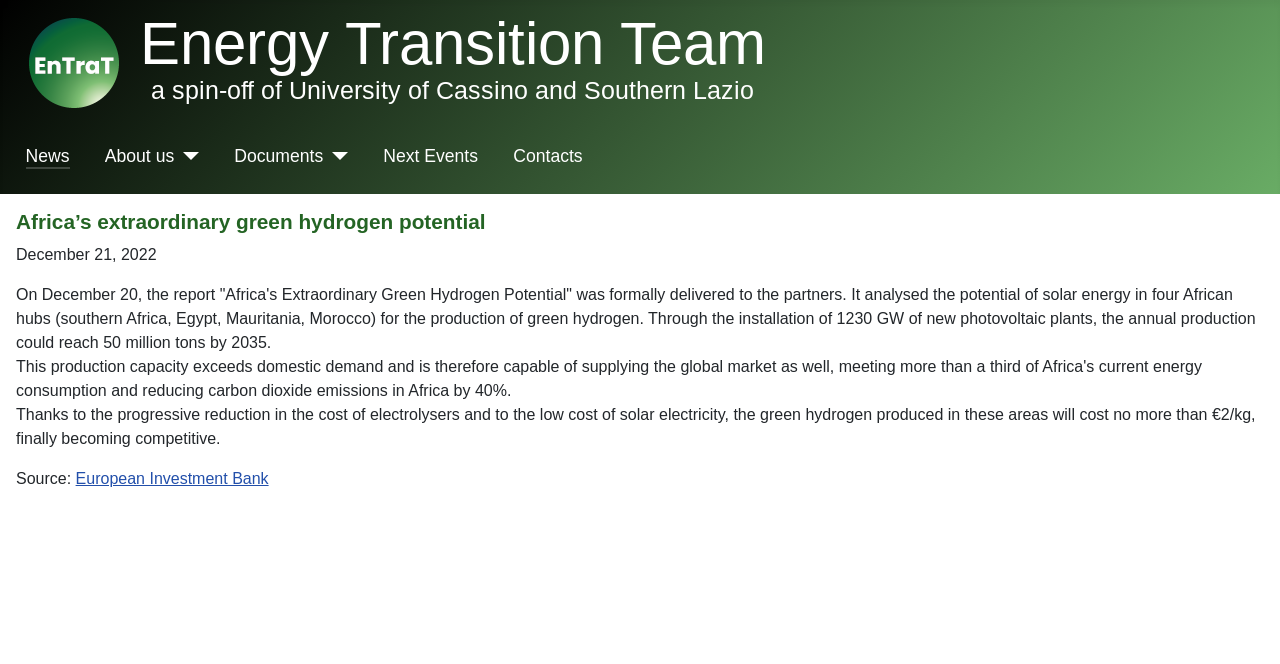What is the expected cost of green hydrogen by 2035?
Look at the image and construct a detailed response to the question.

I found the answer by reading the StaticText element that says 'the green hydrogen produced in these areas will cost no more than €2/kg, finally becoming competitive.'